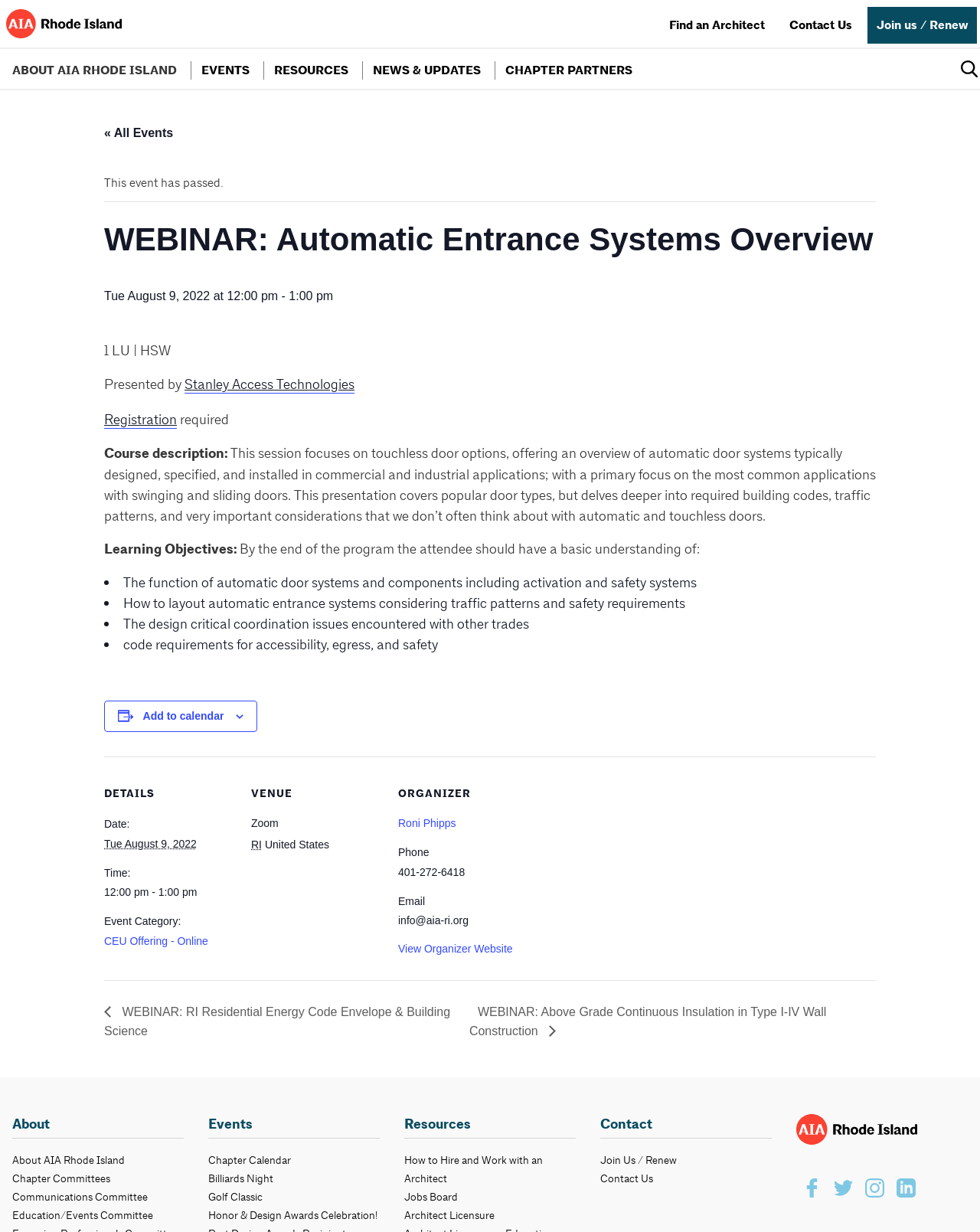Given the content of the image, can you provide a detailed answer to the question?
What is the duration of this webinar?

To find the answer, I looked at the 'WEBINAR: Automatic Entrance Systems Overview' section of the webpage, where I found a 'heading' with the text 'Tue August 9, 2022 at 12:00 pm - 1:00 pm', which indicates the duration of this webinar is 1 hour.